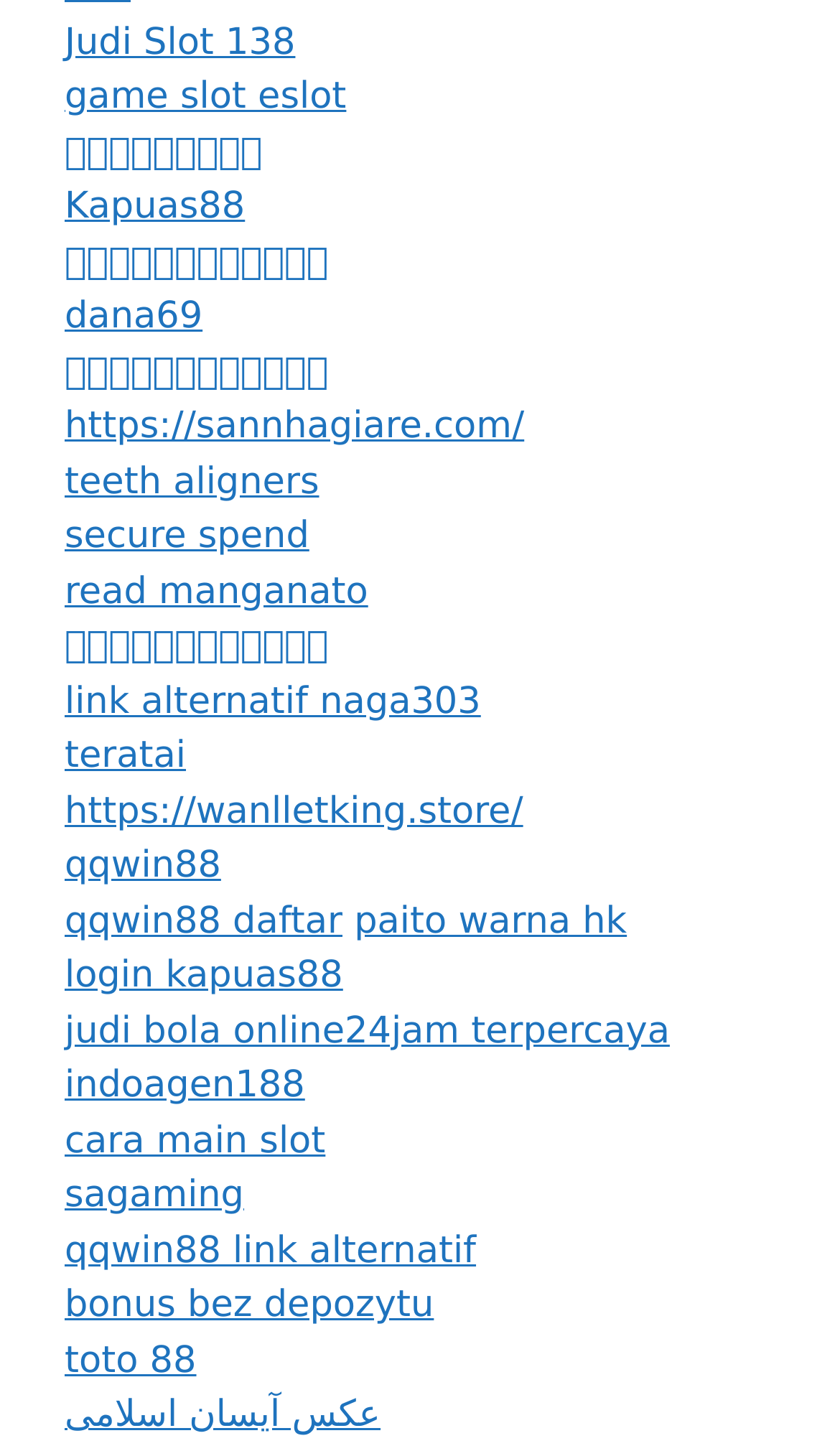Please determine the bounding box coordinates of the element's region to click in order to carry out the following instruction: "Enter ทางเข้าสล็อต". The coordinates should be four float numbers between 0 and 1, i.e., [left, top, right, bottom].

[0.077, 0.431, 0.391, 0.46]